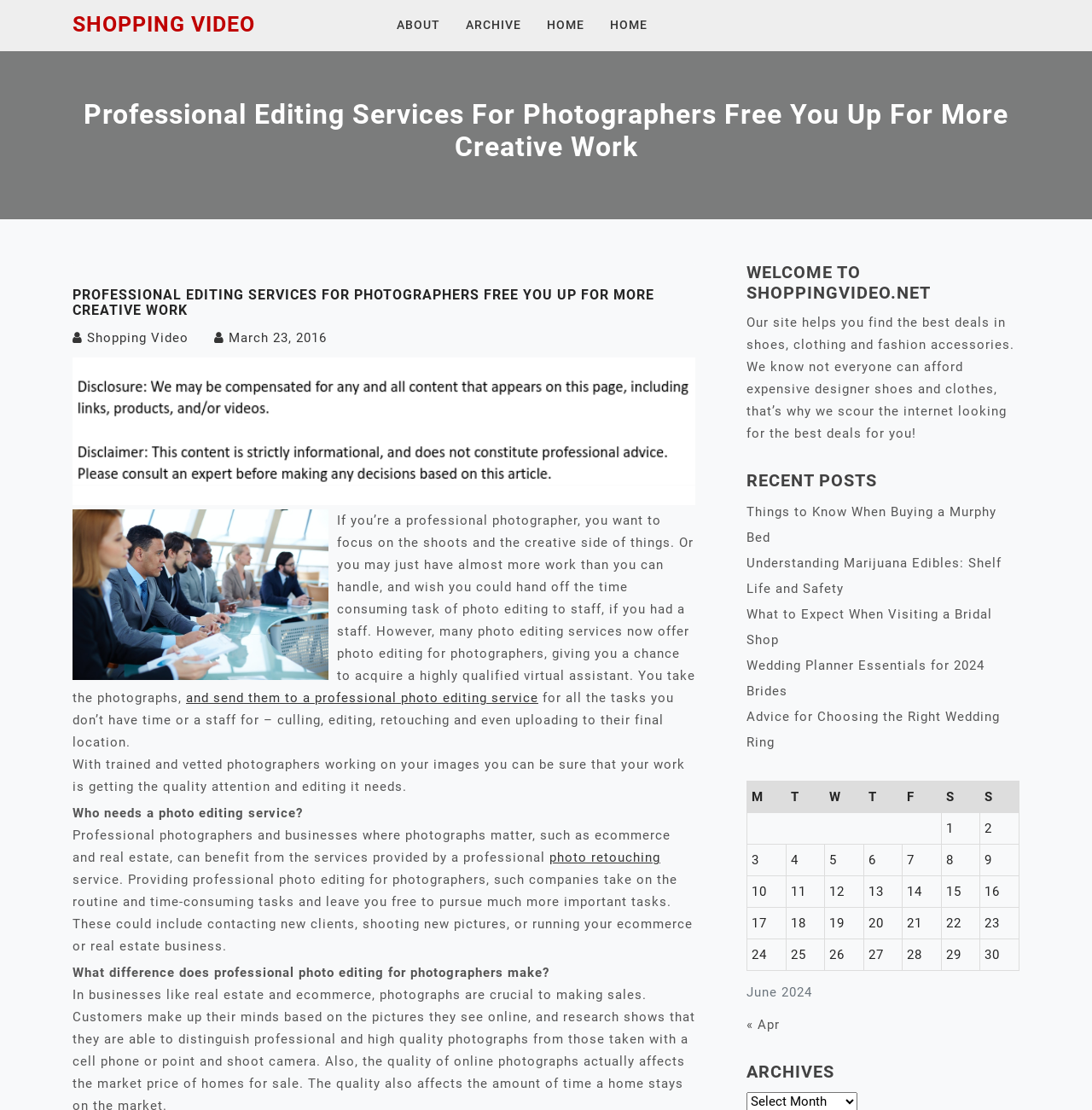Please determine the bounding box coordinates of the area that needs to be clicked to complete this task: 'View recent posts'. The coordinates must be four float numbers between 0 and 1, formatted as [left, top, right, bottom].

[0.684, 0.423, 0.934, 0.442]